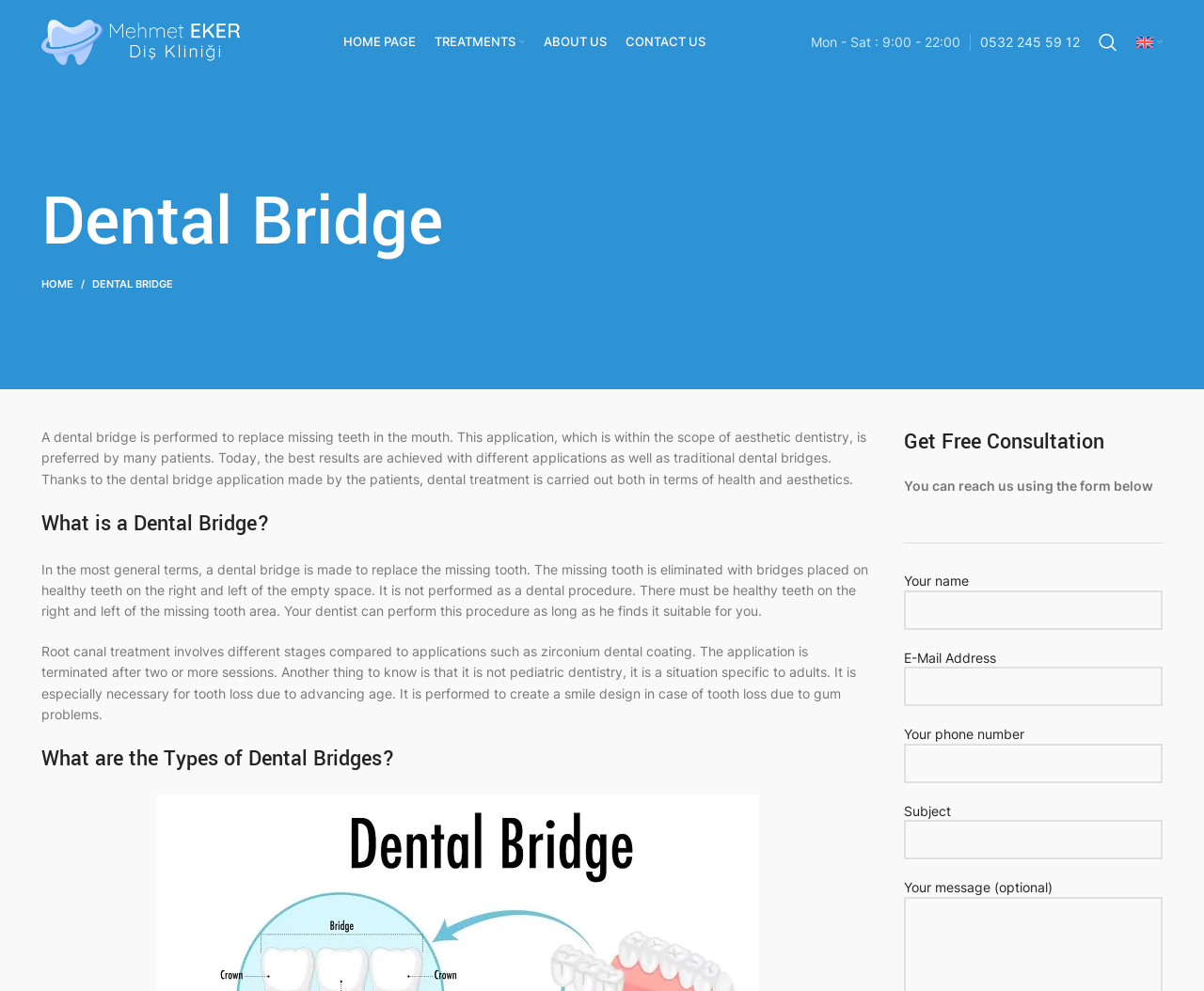What is the condition for a dental bridge procedure?
Can you offer a detailed and complete answer to this question?

As stated on the webpage, a dental bridge is made to replace the missing tooth, and there must be healthy teeth on the right and left of the missing tooth area for the procedure to be performed.